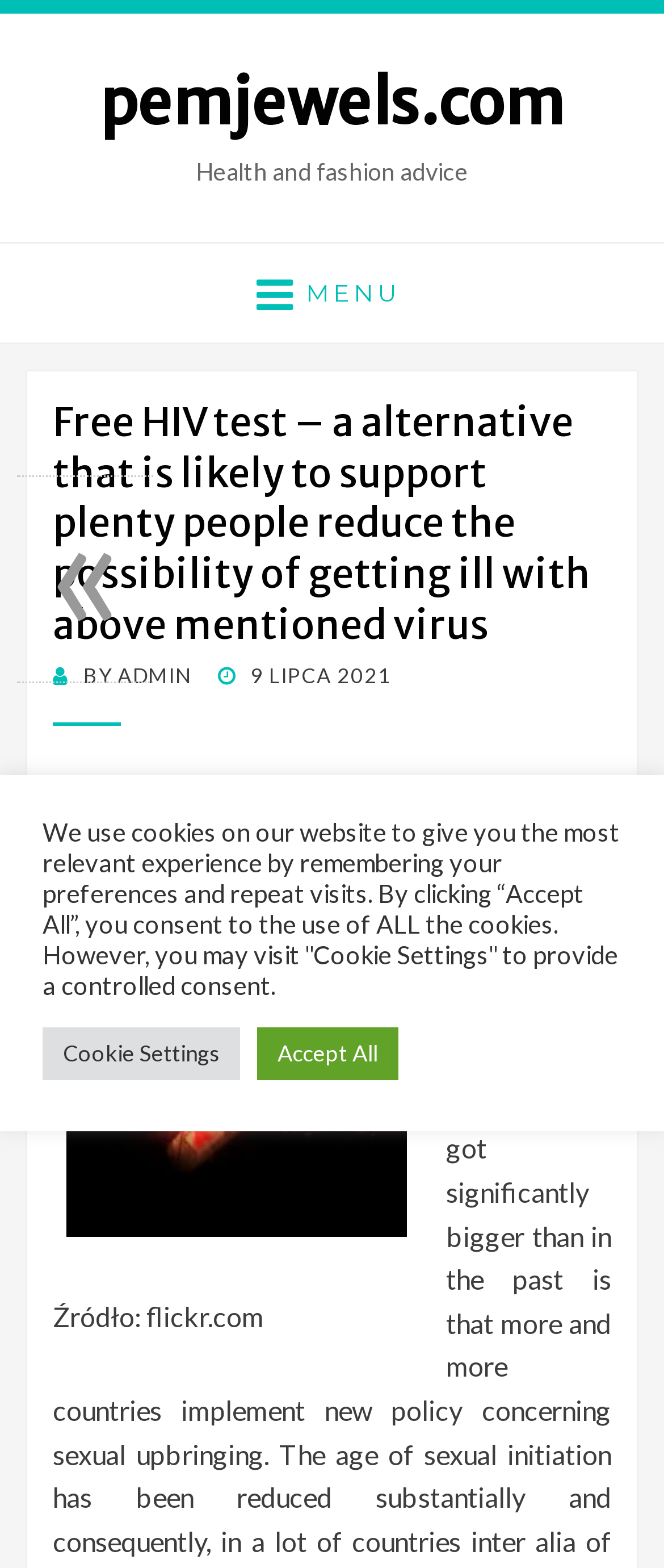Can you give a comprehensive explanation to the question given the content of the image?
What is the topic of health mentioned in the article?

The topic of health mentioned in the article is HIV, which is inferred from the text 'More and more people contemporarily according to diverse surveys carried out by specialists in the topic of health are observed to be either ill or risking more to catch HIV virus.'